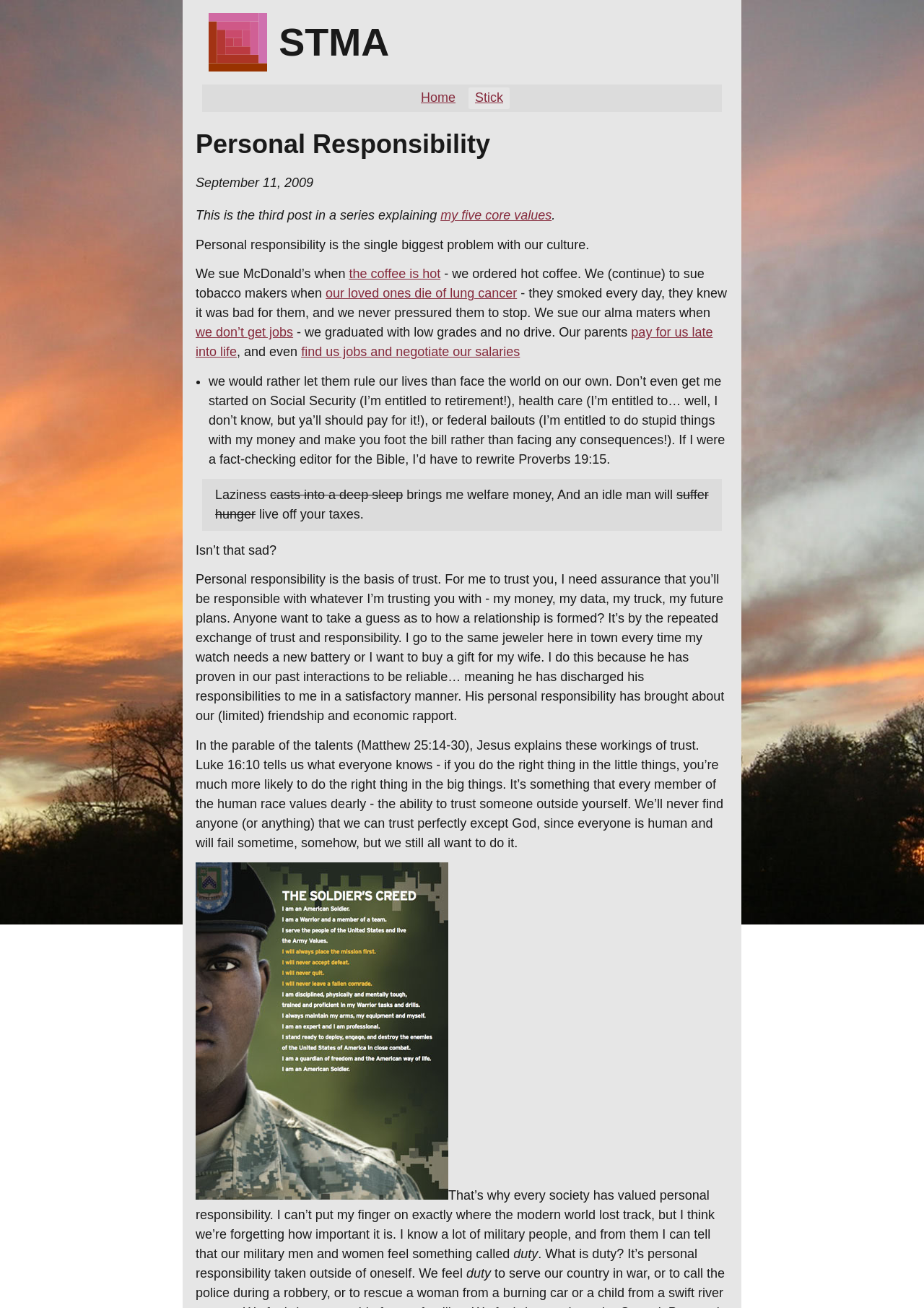Provide a brief response to the question below using one word or phrase:
What is the main topic of this webpage?

Personal Responsibility